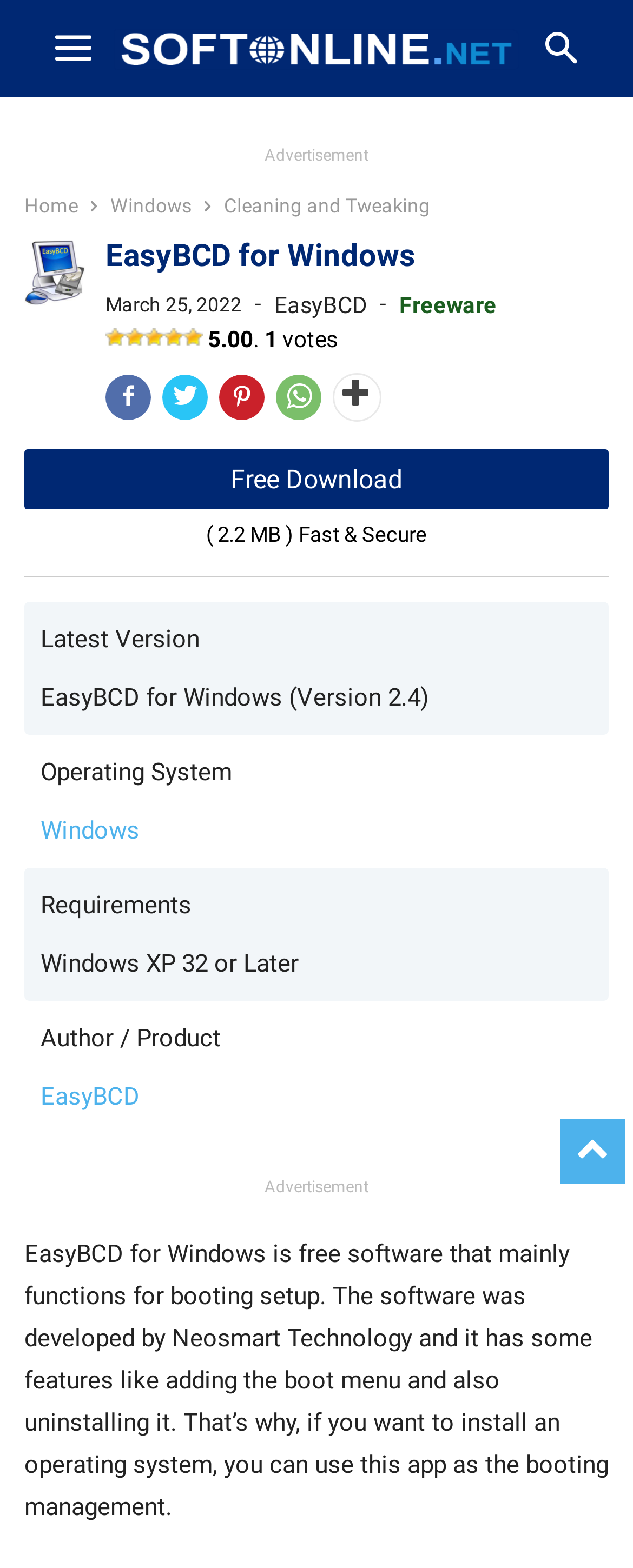Point out the bounding box coordinates of the section to click in order to follow this instruction: "Click the 'Home' link".

[0.038, 0.124, 0.123, 0.139]